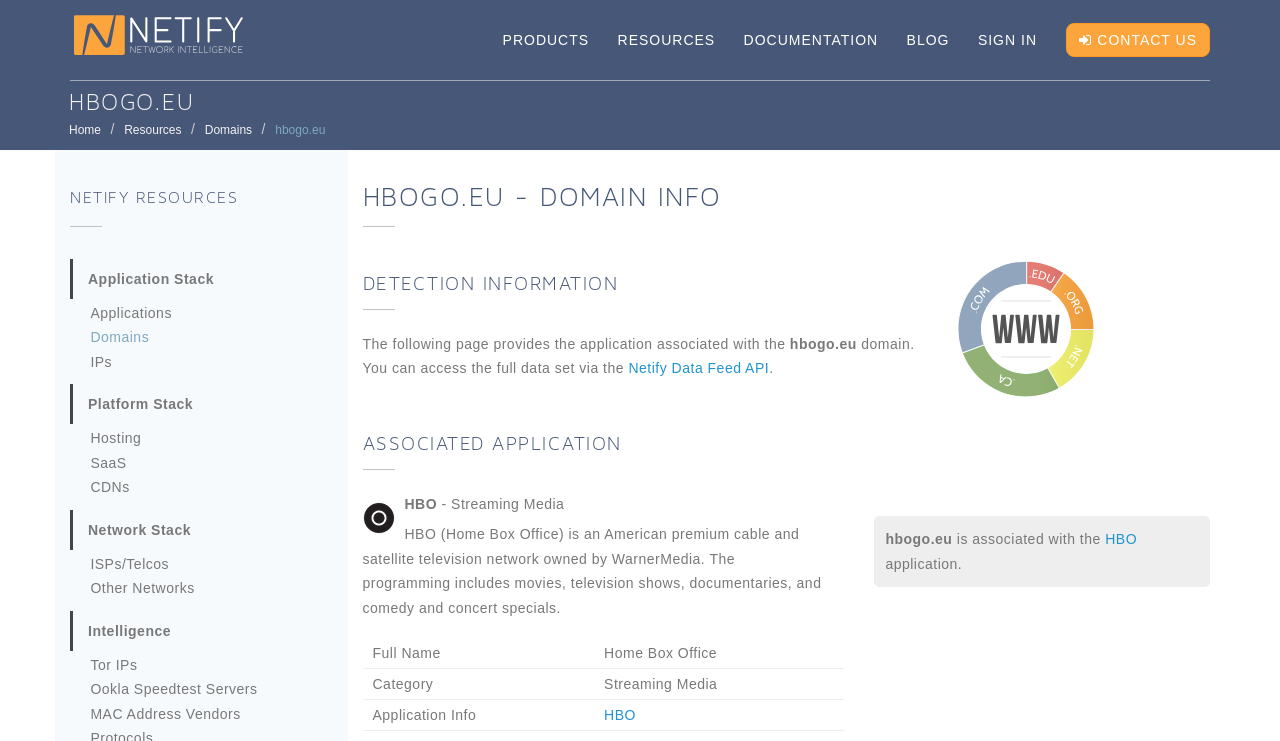Locate the bounding box coordinates of the element to click to perform the following action: 'Leave a comment'. The coordinates should be given as four float values between 0 and 1, in the form of [left, top, right, bottom].

None